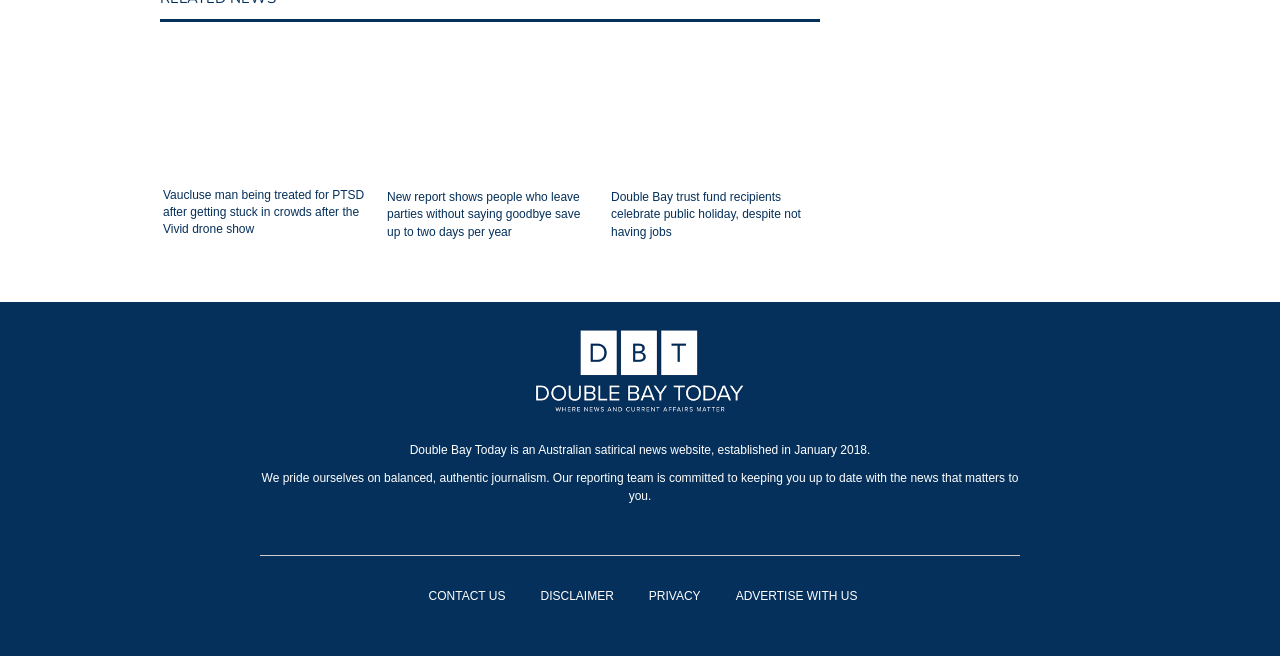From the webpage screenshot, predict the bounding box of the UI element that matches this description: "aria-label="Close (Esc)"".

None